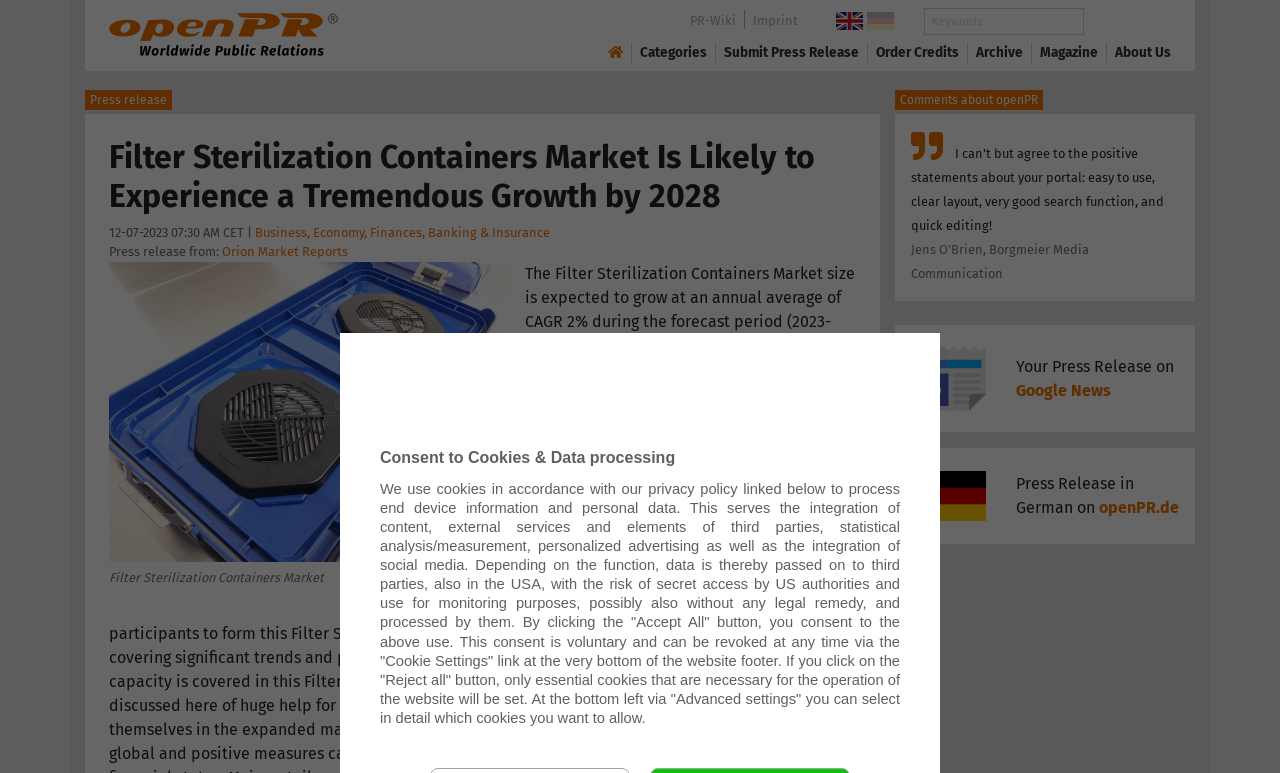Using the information in the image, give a comprehensive answer to the question: 
How many years of experience does the author have in teaching mathematics?

The author's experience in teaching mathematics can be found in the text 'Savez-vous que je donne aussi des cours de mathématiques depuis 30 ans...' which mentions the author's experience in teaching mathematics.